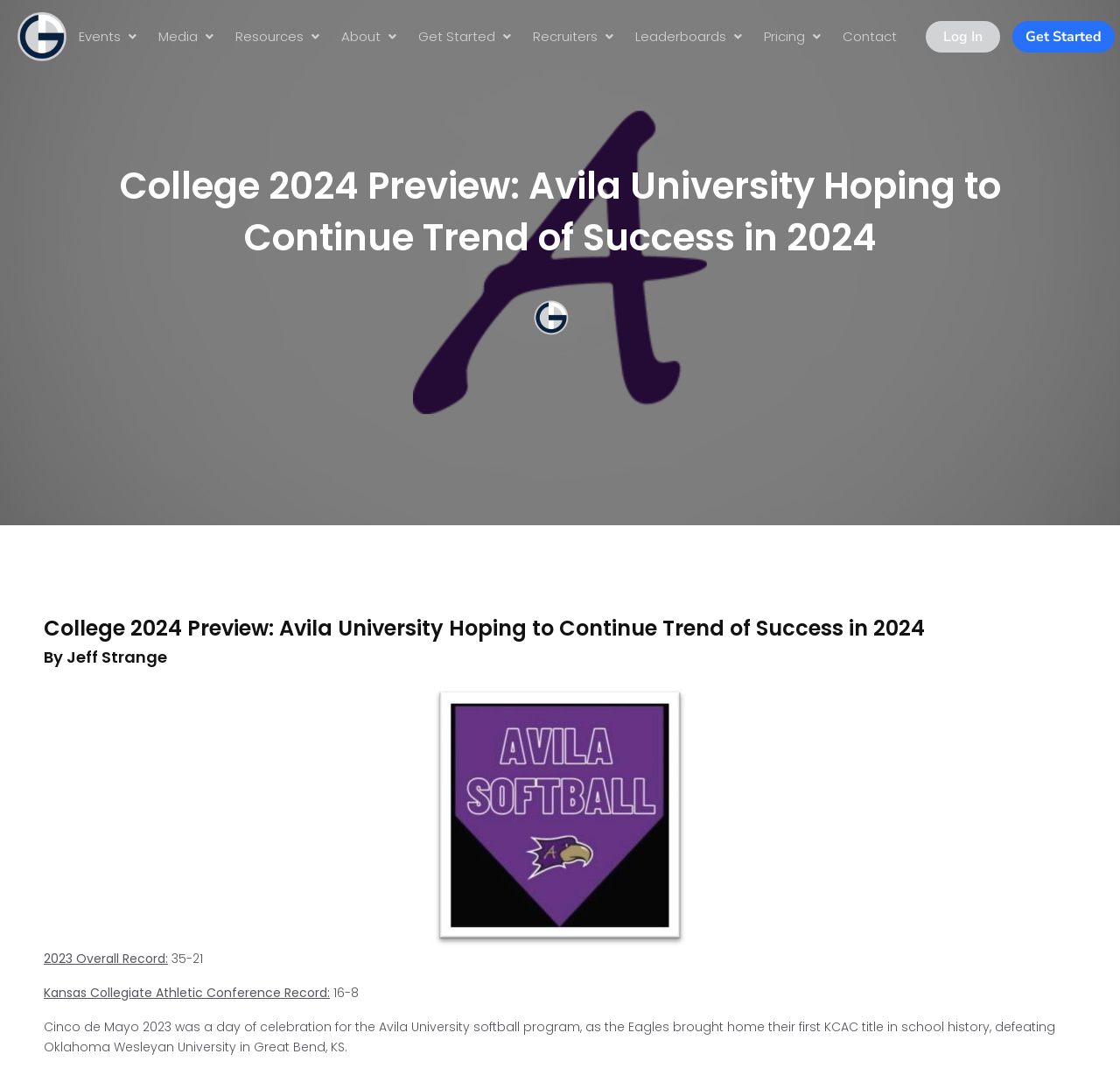What is the overall record of Avila University in 2023?
Answer briefly with a single word or phrase based on the image.

35-21